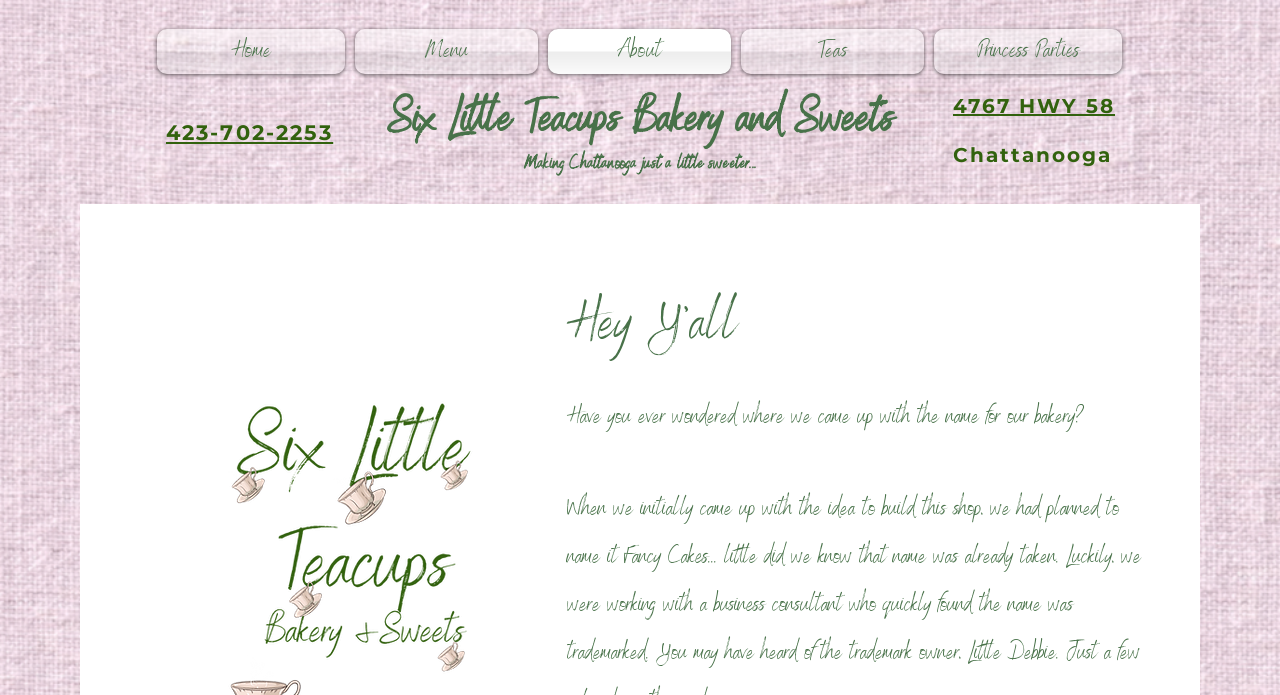Pinpoint the bounding box coordinates of the area that must be clicked to complete this instruction: "Learn about the bakery's name".

[0.443, 0.585, 0.847, 0.619]